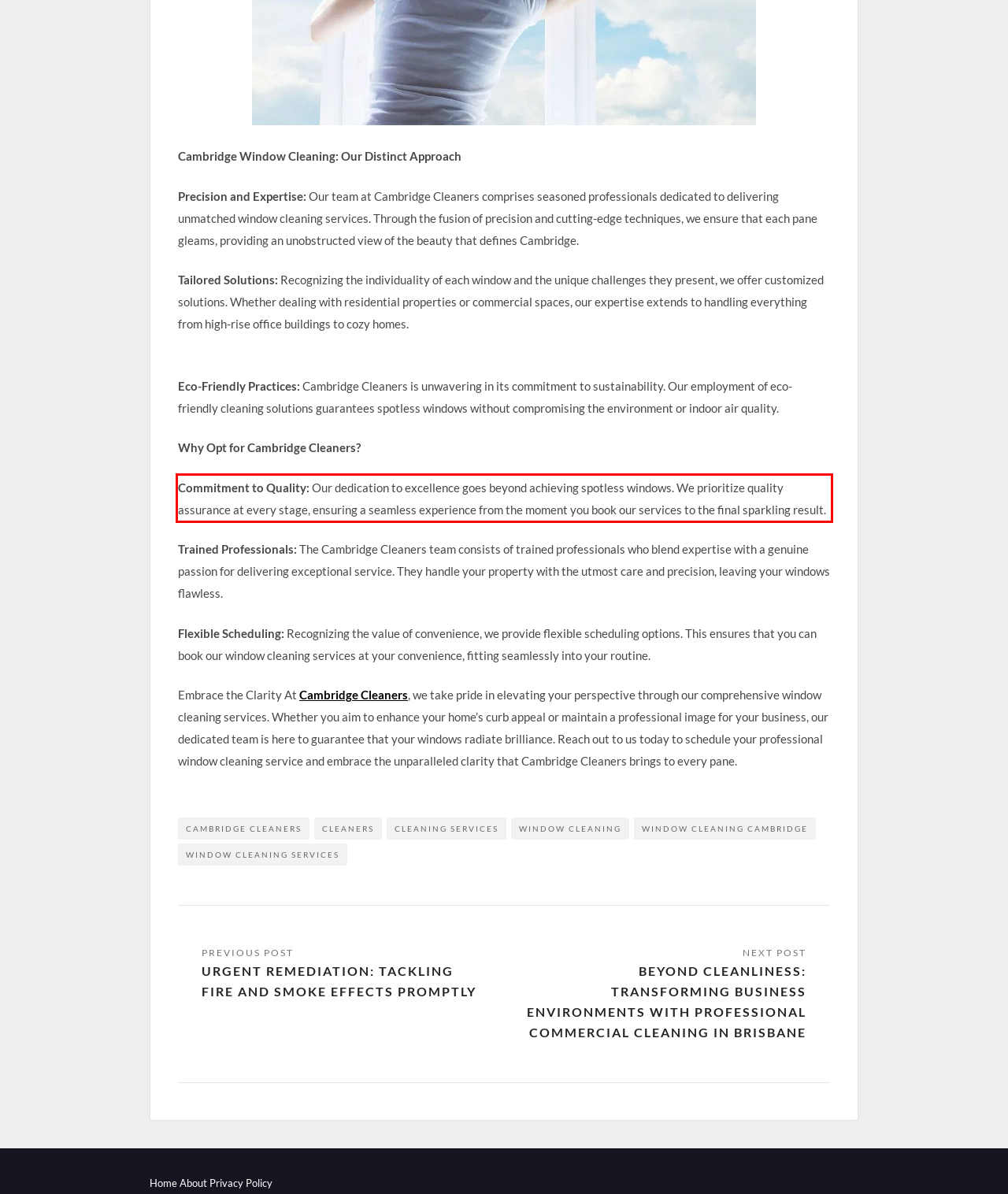In the screenshot of the webpage, find the red bounding box and perform OCR to obtain the text content restricted within this red bounding box.

Commitment to Quality: Our dedication to excellence goes beyond achieving spotless windows. We prioritize quality assurance at every stage, ensuring a seamless experience from the moment you book our services to the final sparkling result.